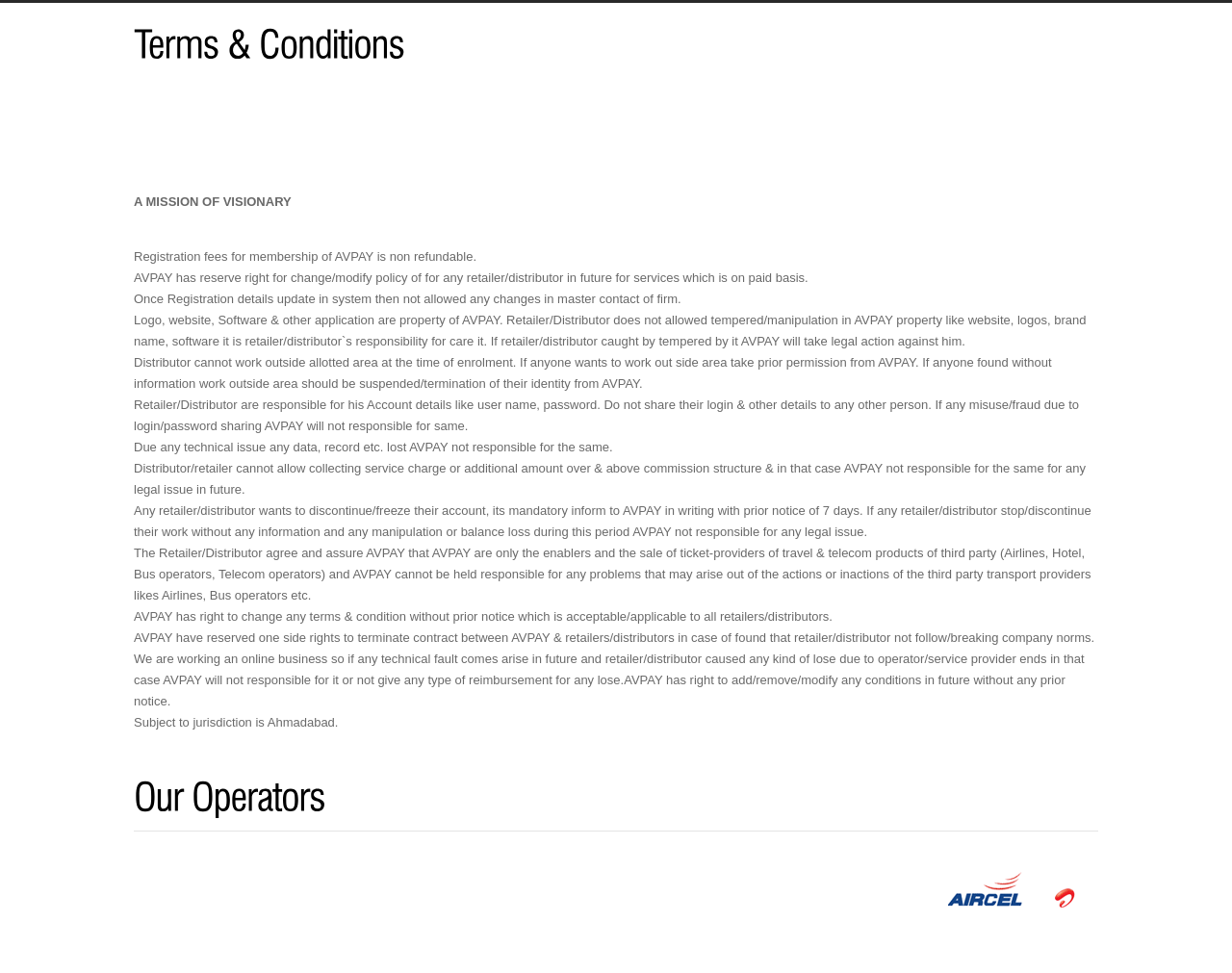Give a one-word or one-phrase response to the question: 
What is the purpose of AVPAY?

Membership registration